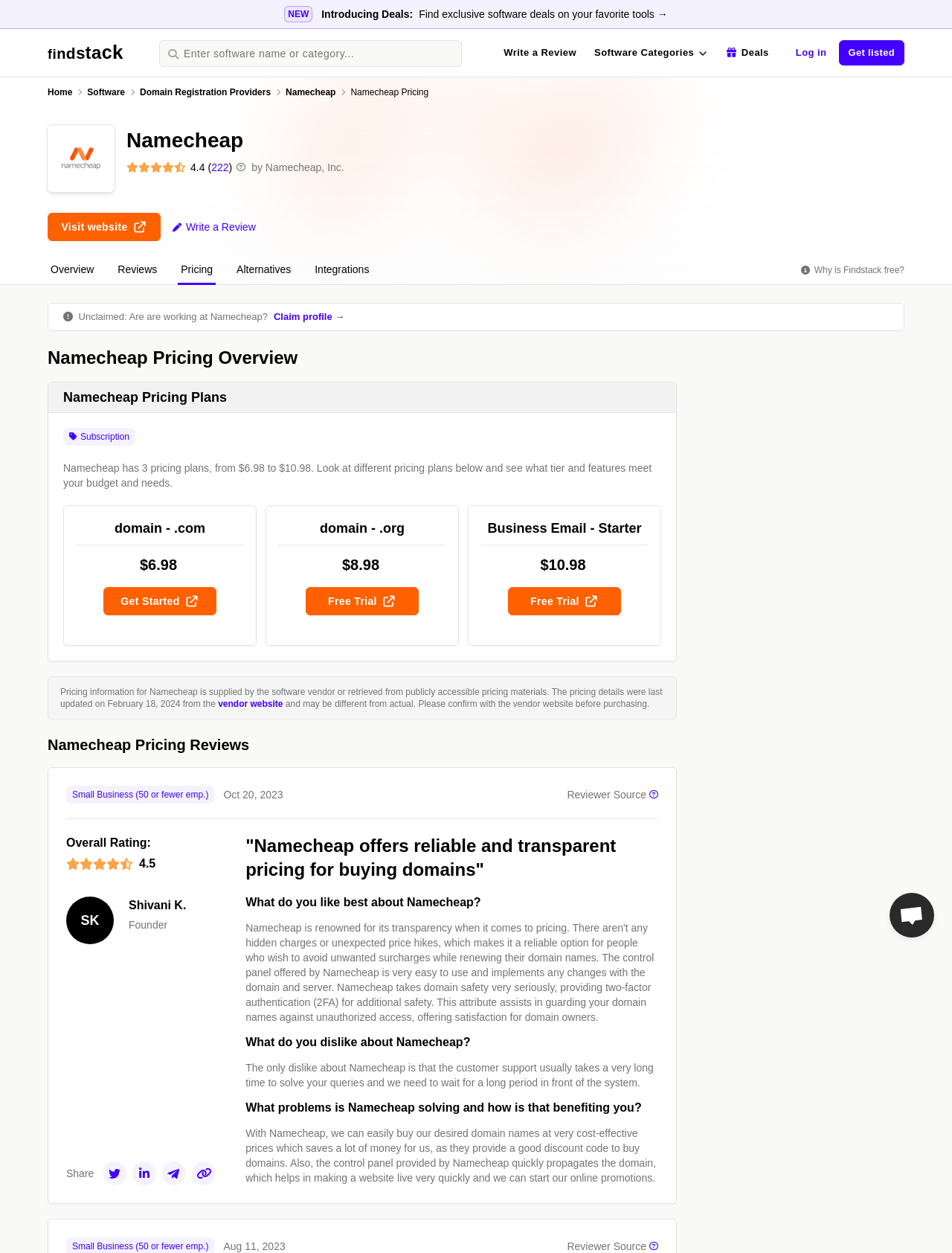Locate the bounding box coordinates of the element's region that should be clicked to carry out the following instruction: "Log in". The coordinates need to be four float numbers between 0 and 1, i.e., [left, top, right, bottom].

[0.836, 0.034, 0.868, 0.05]